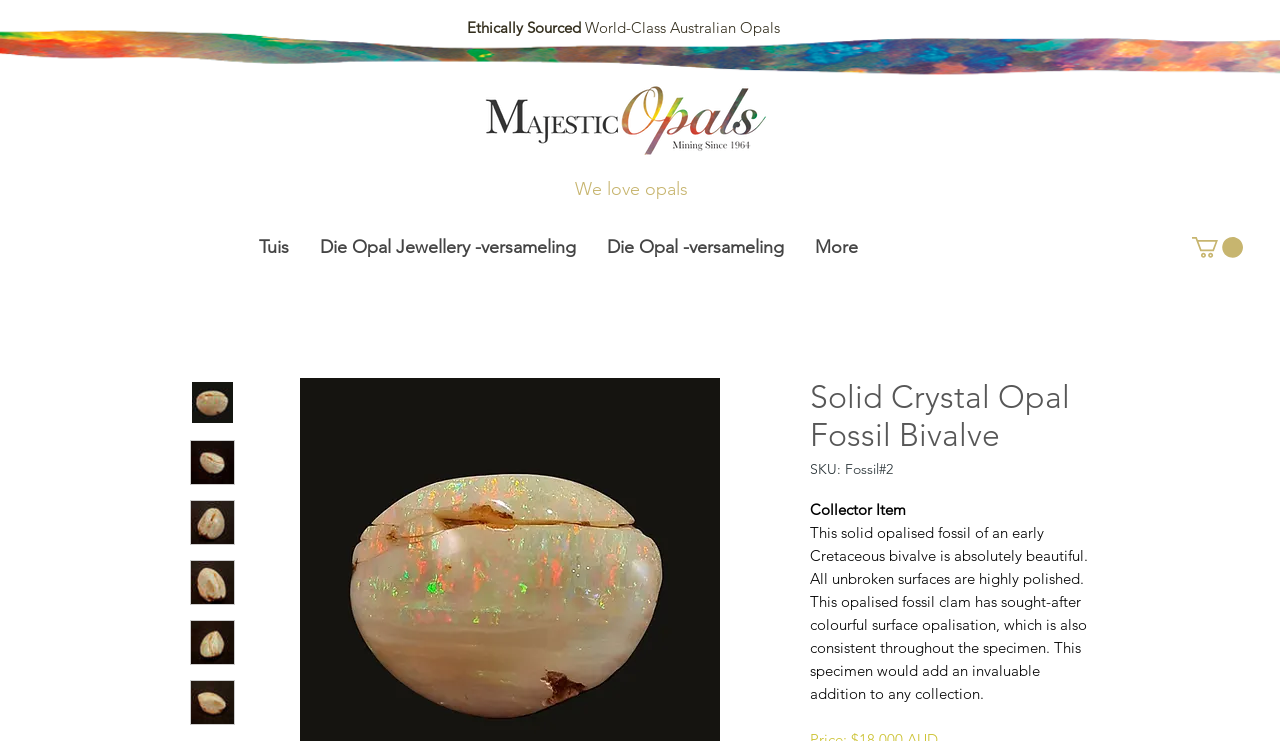Determine and generate the text content of the webpage's headline.

Delivery & Returns